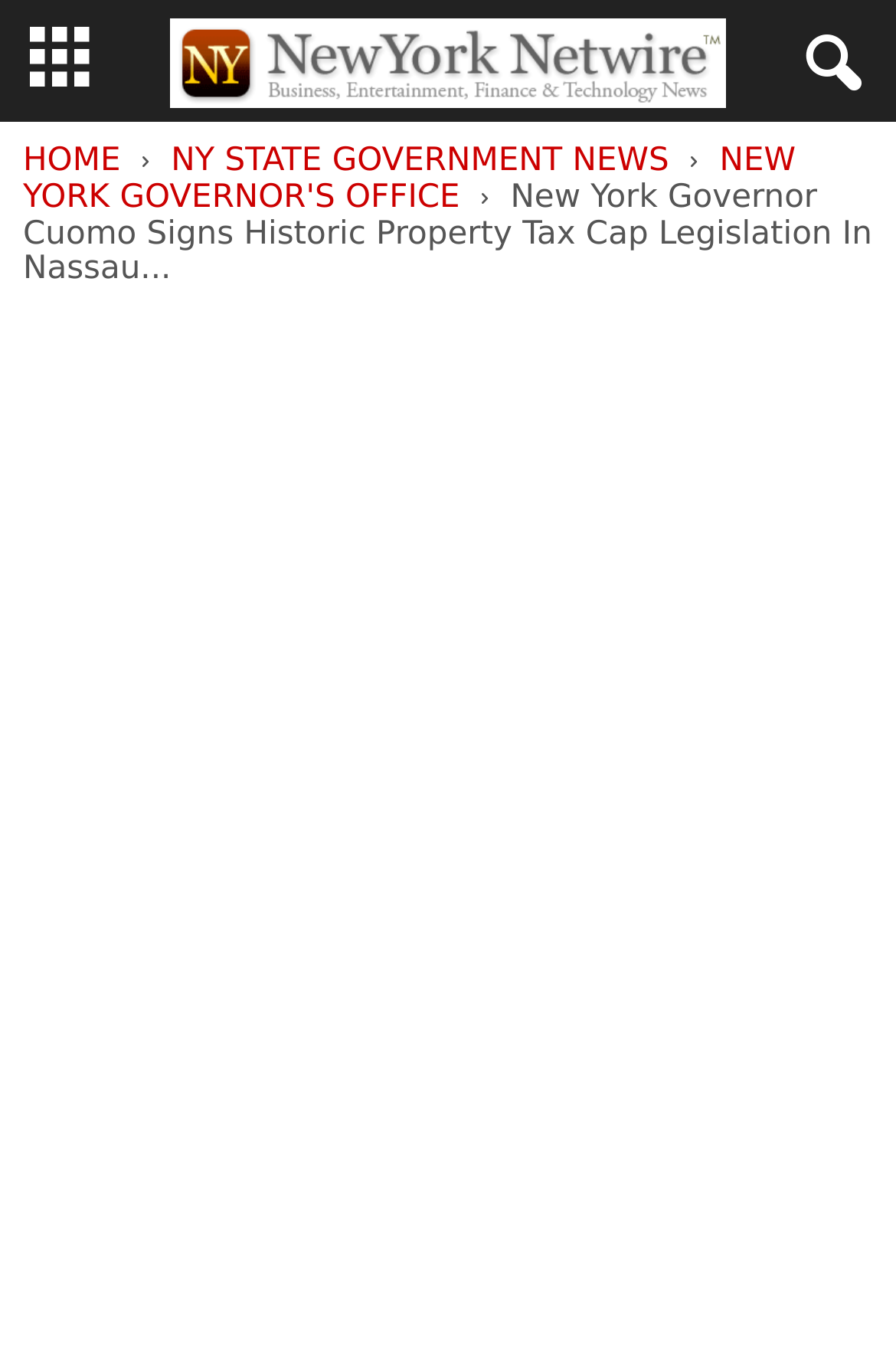Mark the bounding box of the element that matches the following description: "health care providers".

None